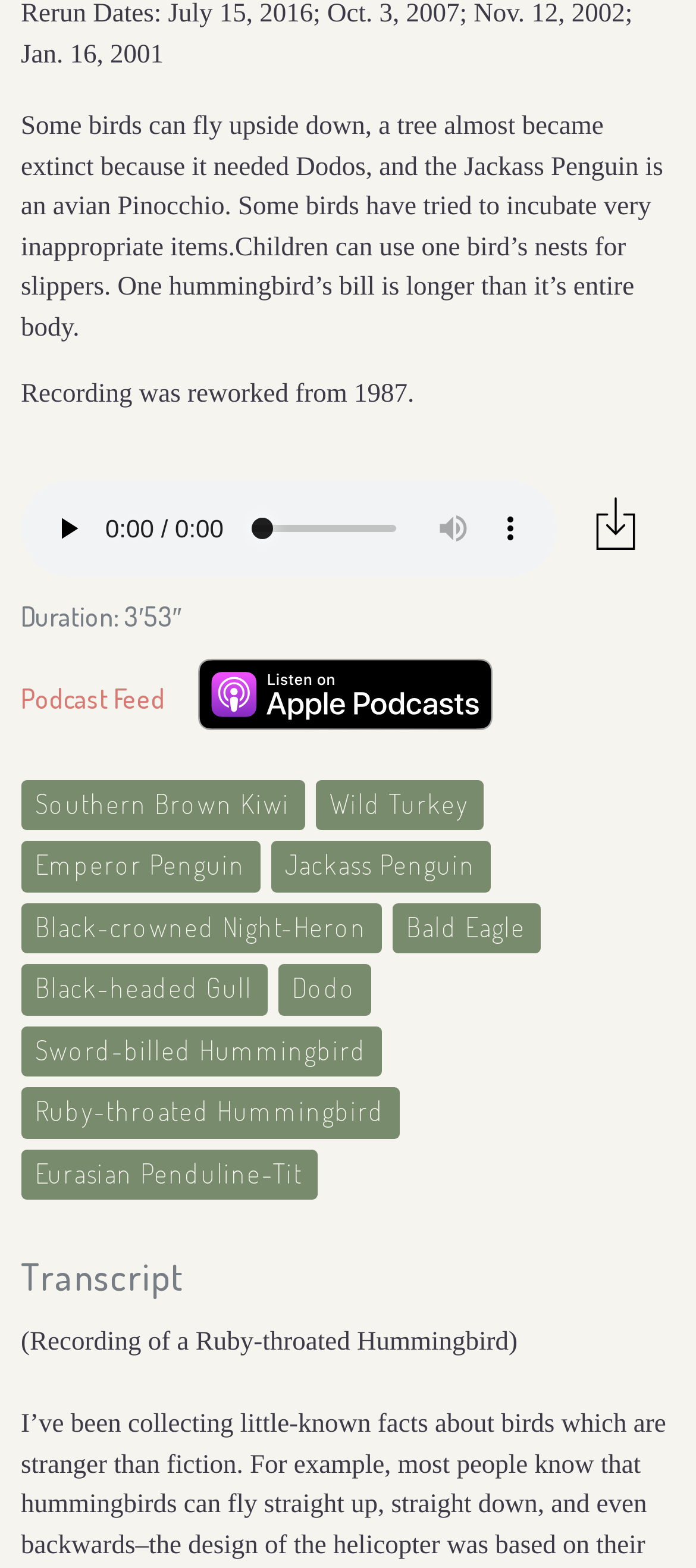Provide a brief response using a word or short phrase to this question:
How many bird species are mentioned on this page?

12